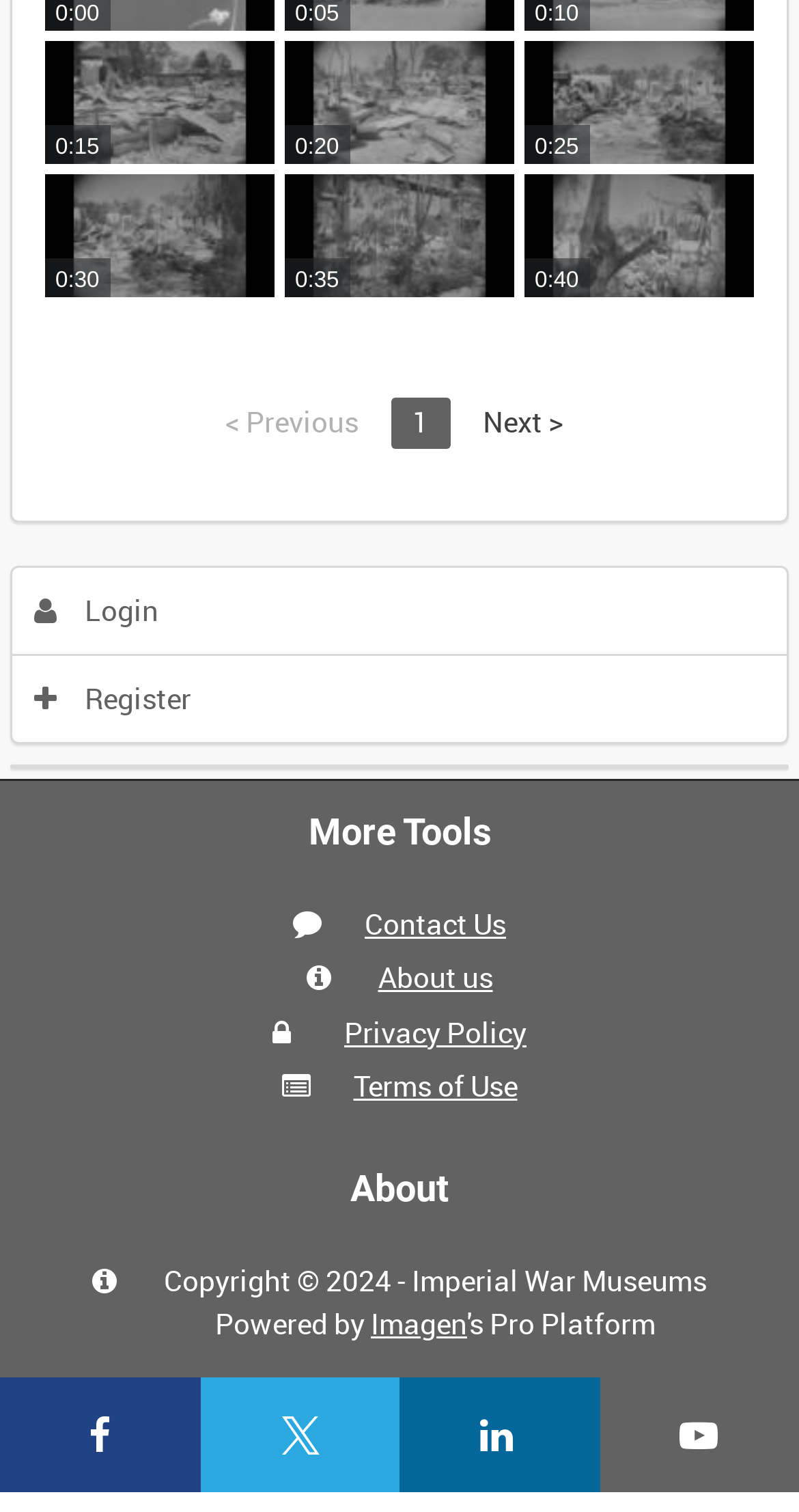What is the title of the media?
Based on the image content, provide your answer in one word or a short phrase.

AFTERMATH OF THE JAPANESE BOMBING RAID ON TOUNGOO, BURMA, FEBRUARY 1942